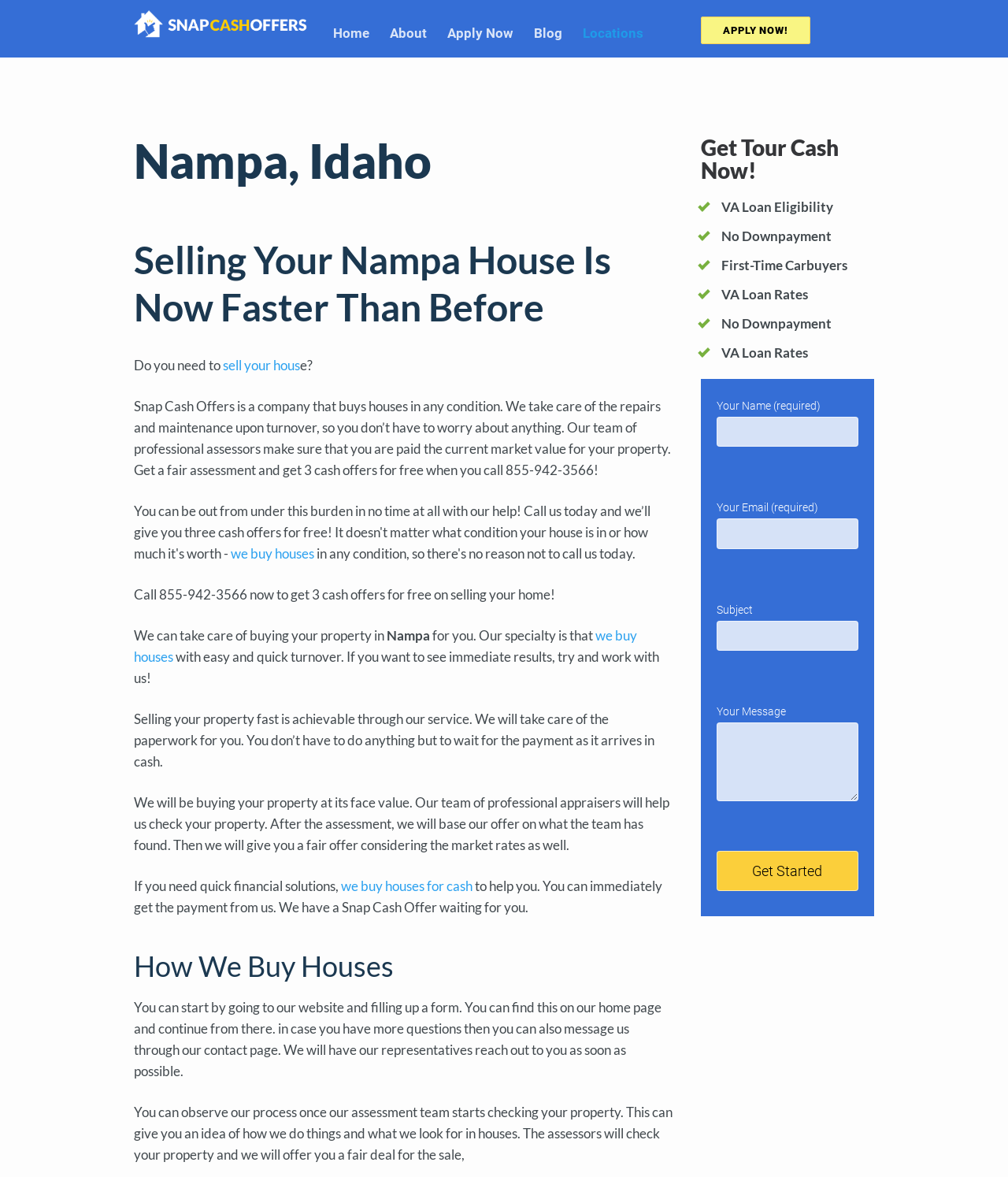Identify the bounding box coordinates for the region to click in order to carry out this instruction: "Click 'Get Started' to submit the application". Provide the coordinates using four float numbers between 0 and 1, formatted as [left, top, right, bottom].

[0.711, 0.723, 0.852, 0.757]